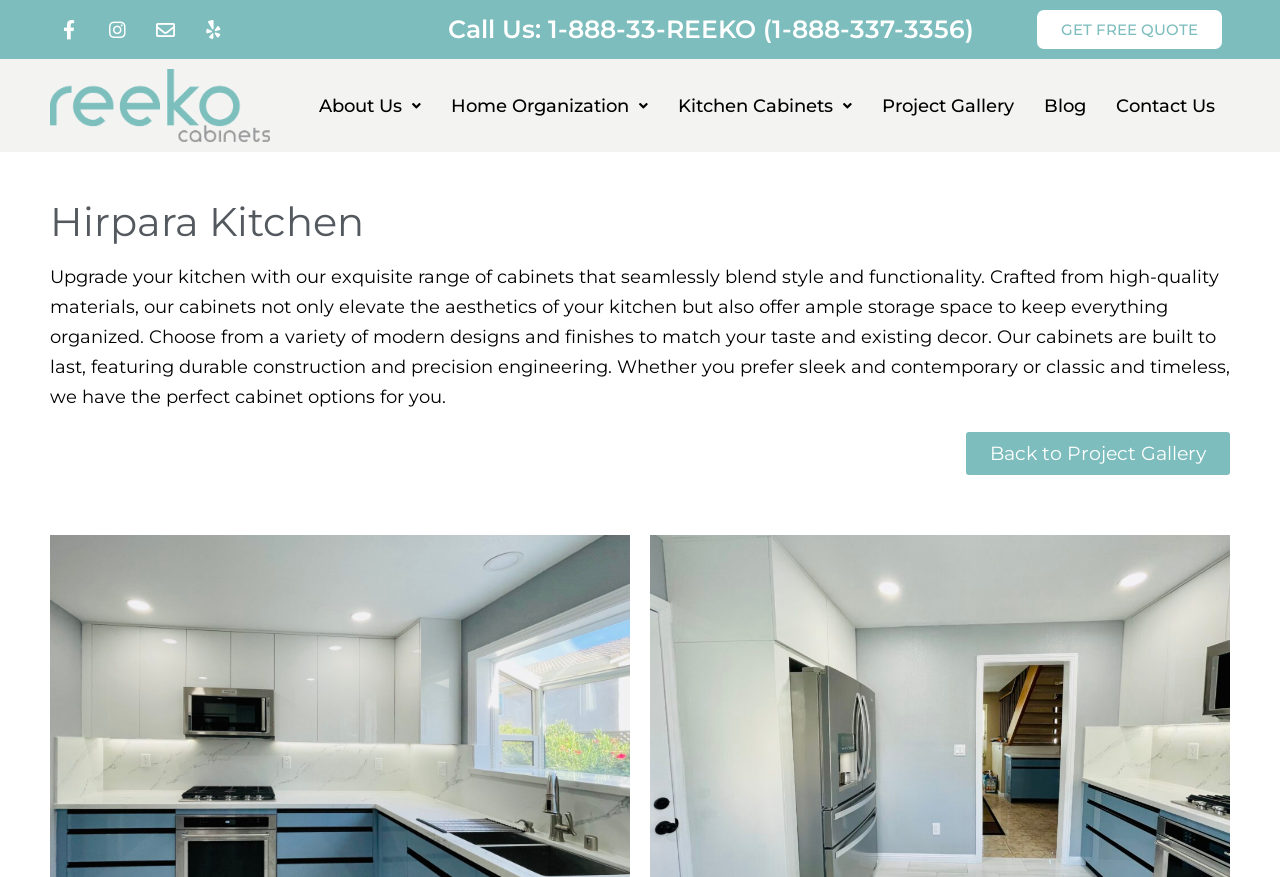Please identify the bounding box coordinates of the element's region that needs to be clicked to fulfill the following instruction: "Call the phone number". The bounding box coordinates should consist of four float numbers between 0 and 1, i.e., [left, top, right, bottom].

[0.244, 0.019, 0.761, 0.048]